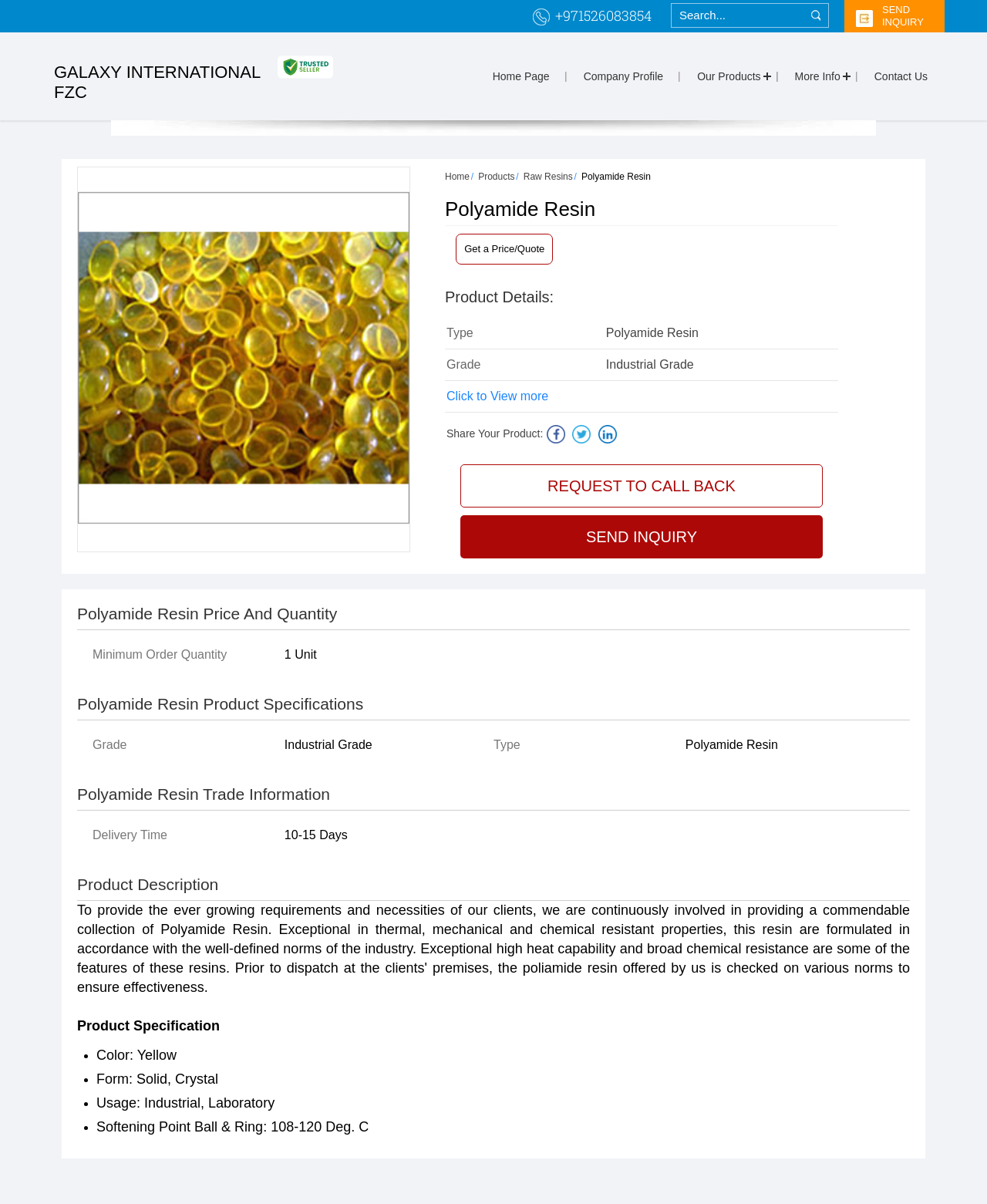Give the bounding box coordinates for the element described as: "Get a Price/Quote".

[0.462, 0.194, 0.56, 0.22]